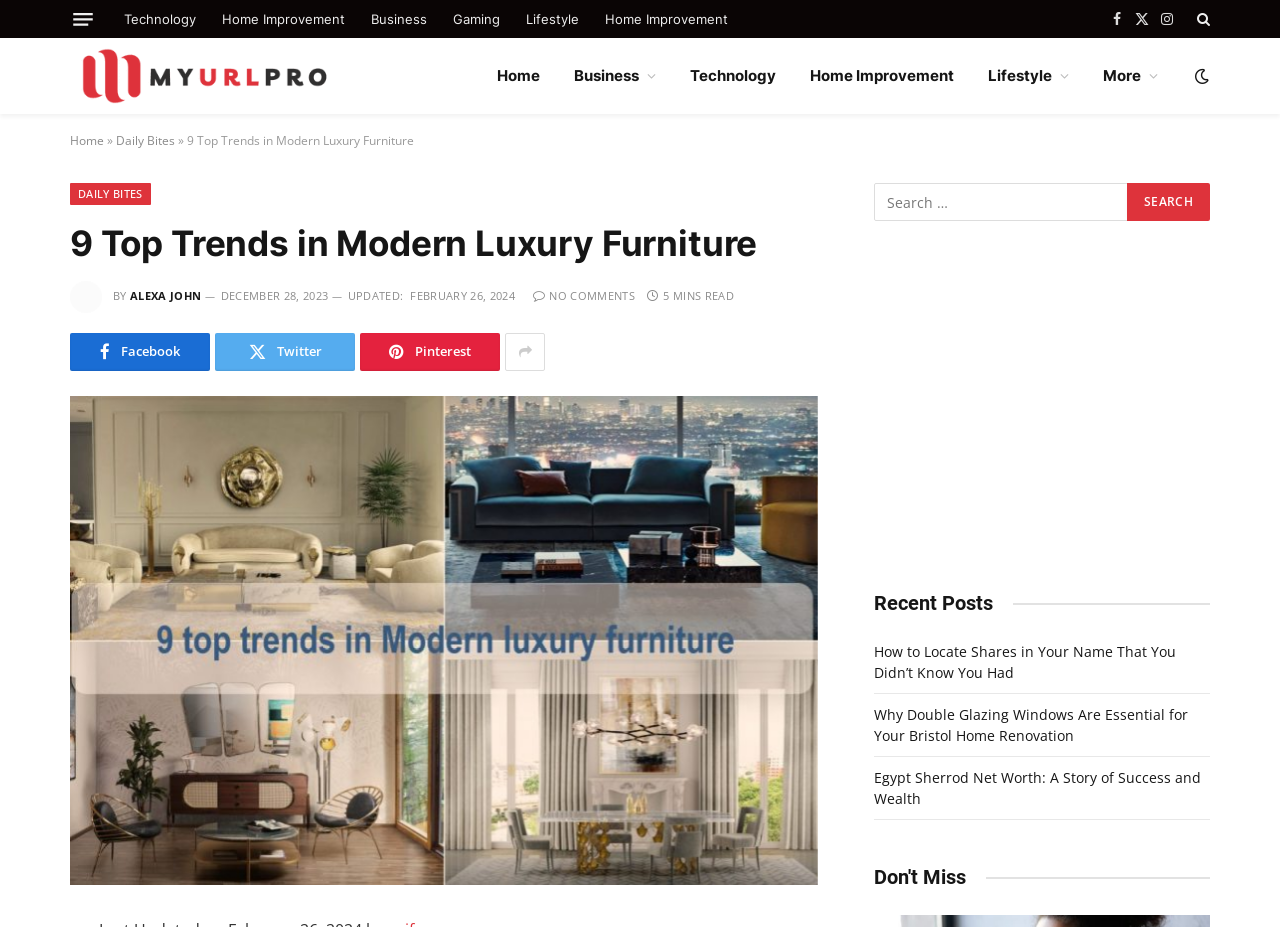Identify the bounding box coordinates of the part that should be clicked to carry out this instruction: "Click on the 'Home' link".

[0.375, 0.041, 0.435, 0.123]